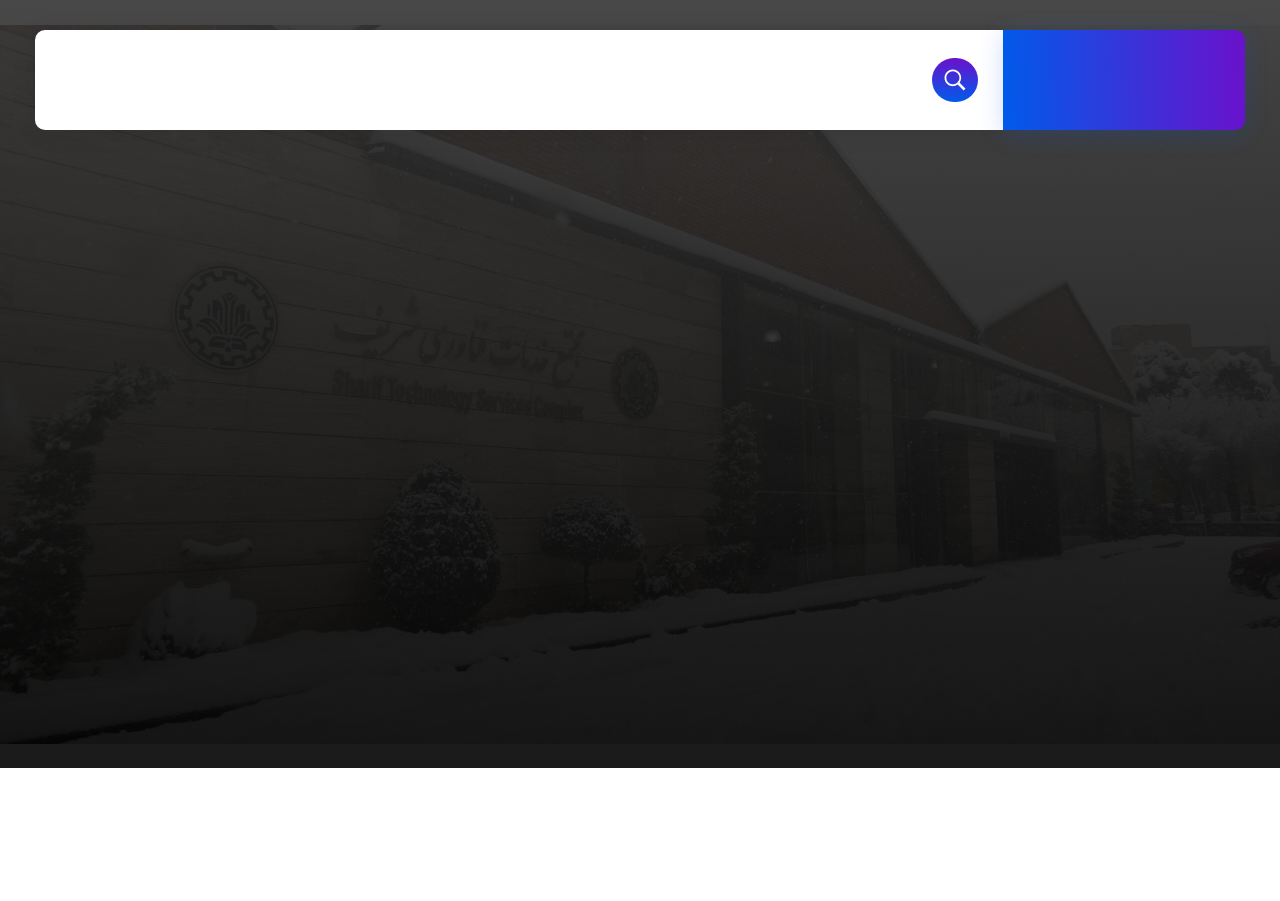What is the logo of ITechNet?
Using the image as a reference, answer with just one word or a short phrase.

itechneg-logo2